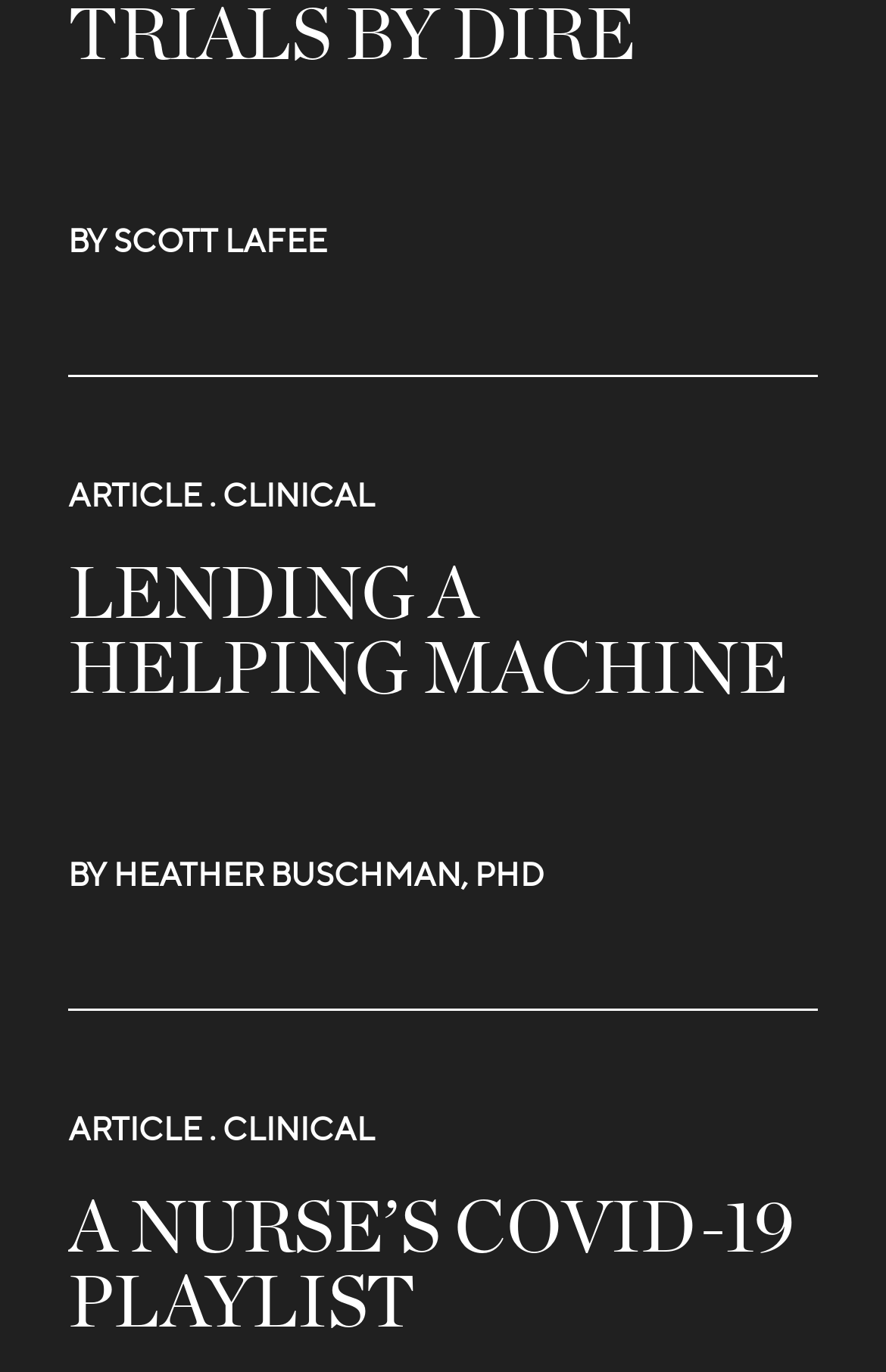Answer the question briefly using a single word or phrase: 
Who wrote the second article?

HEATHER BUSCHMAN, PHD